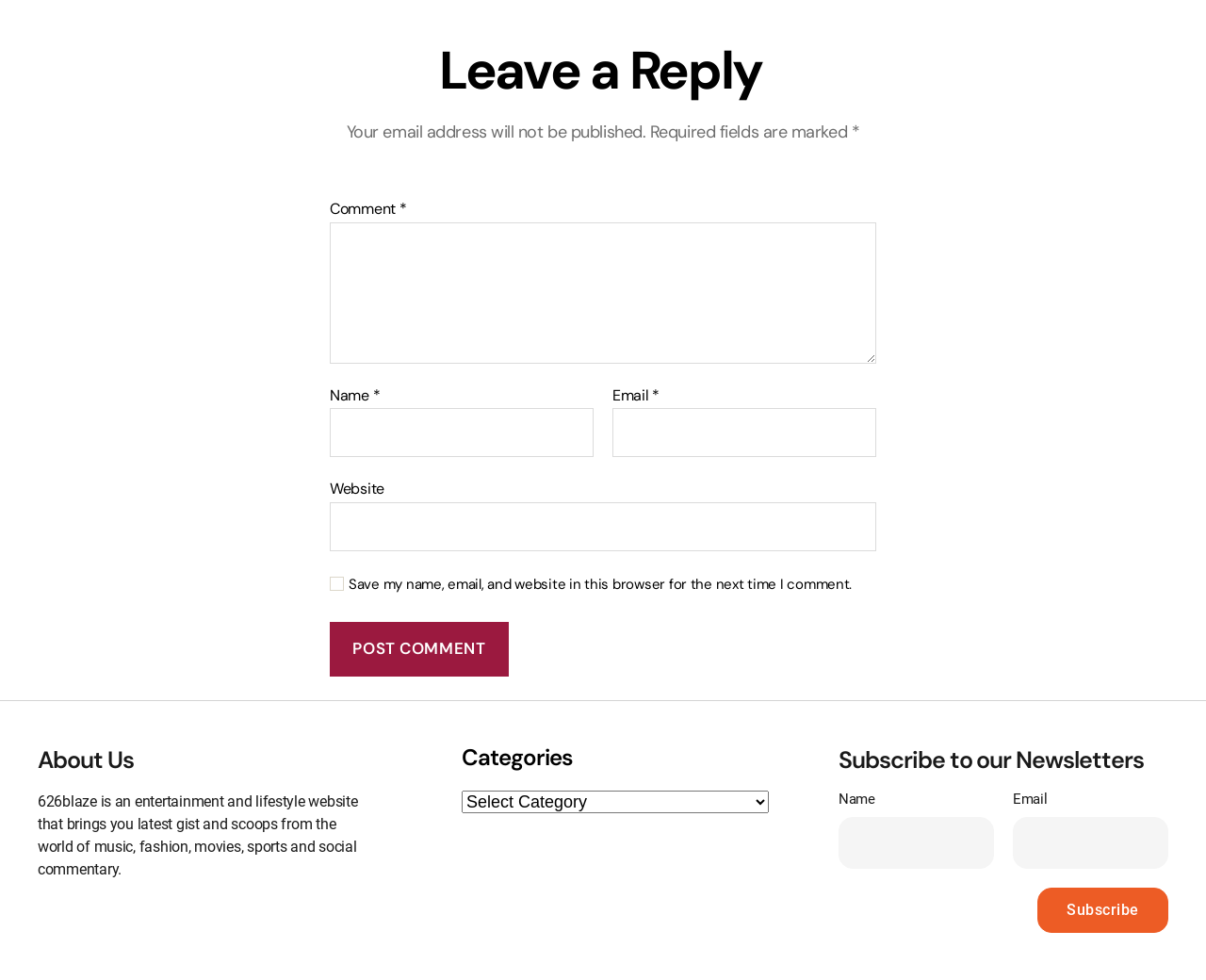Could you find the bounding box coordinates of the clickable area to complete this instruction: "Enter your name"?

[0.273, 0.417, 0.492, 0.467]